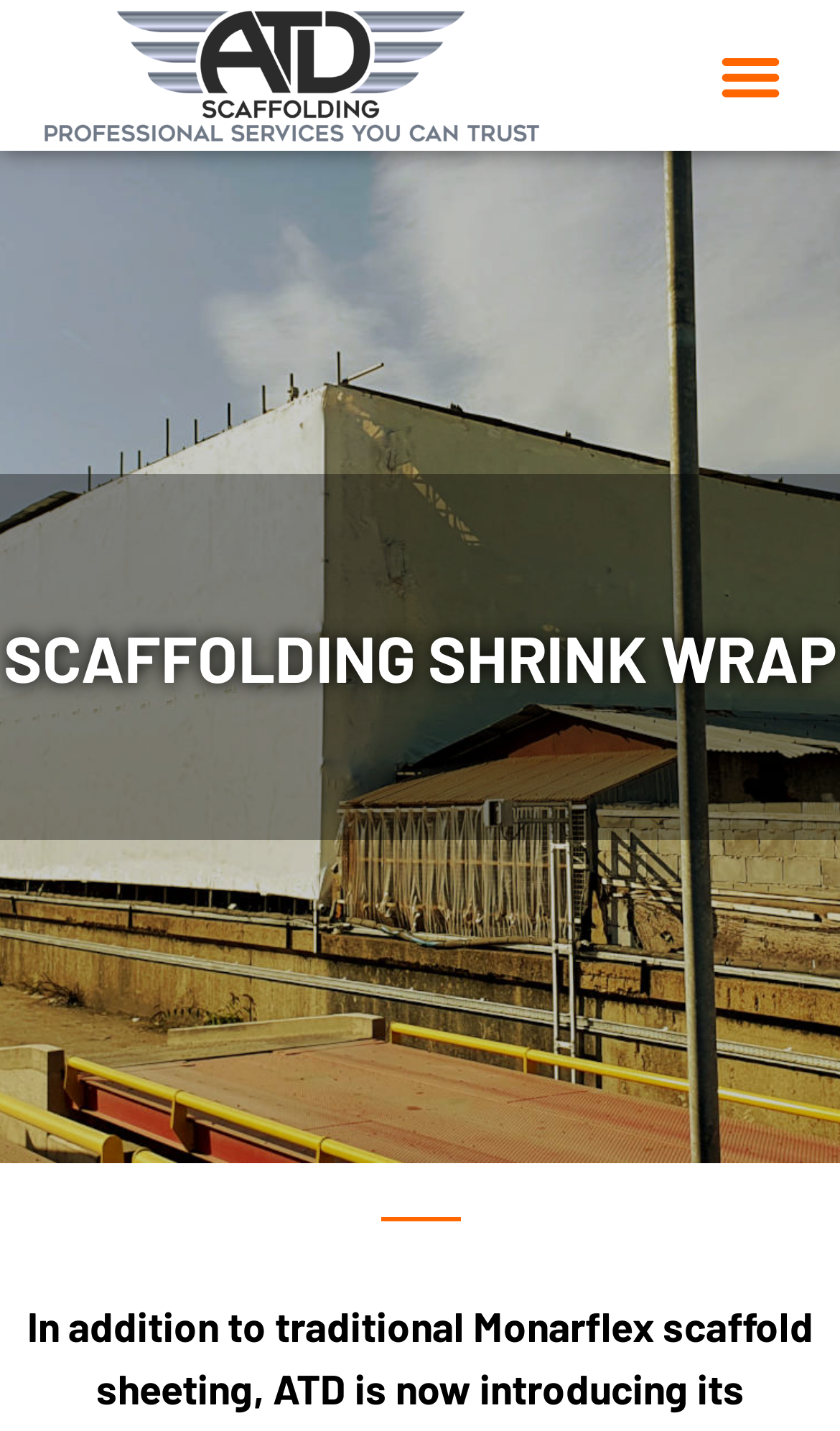Identify and provide the main heading of the webpage.

SCAFFOLDING SHRINK WRAP